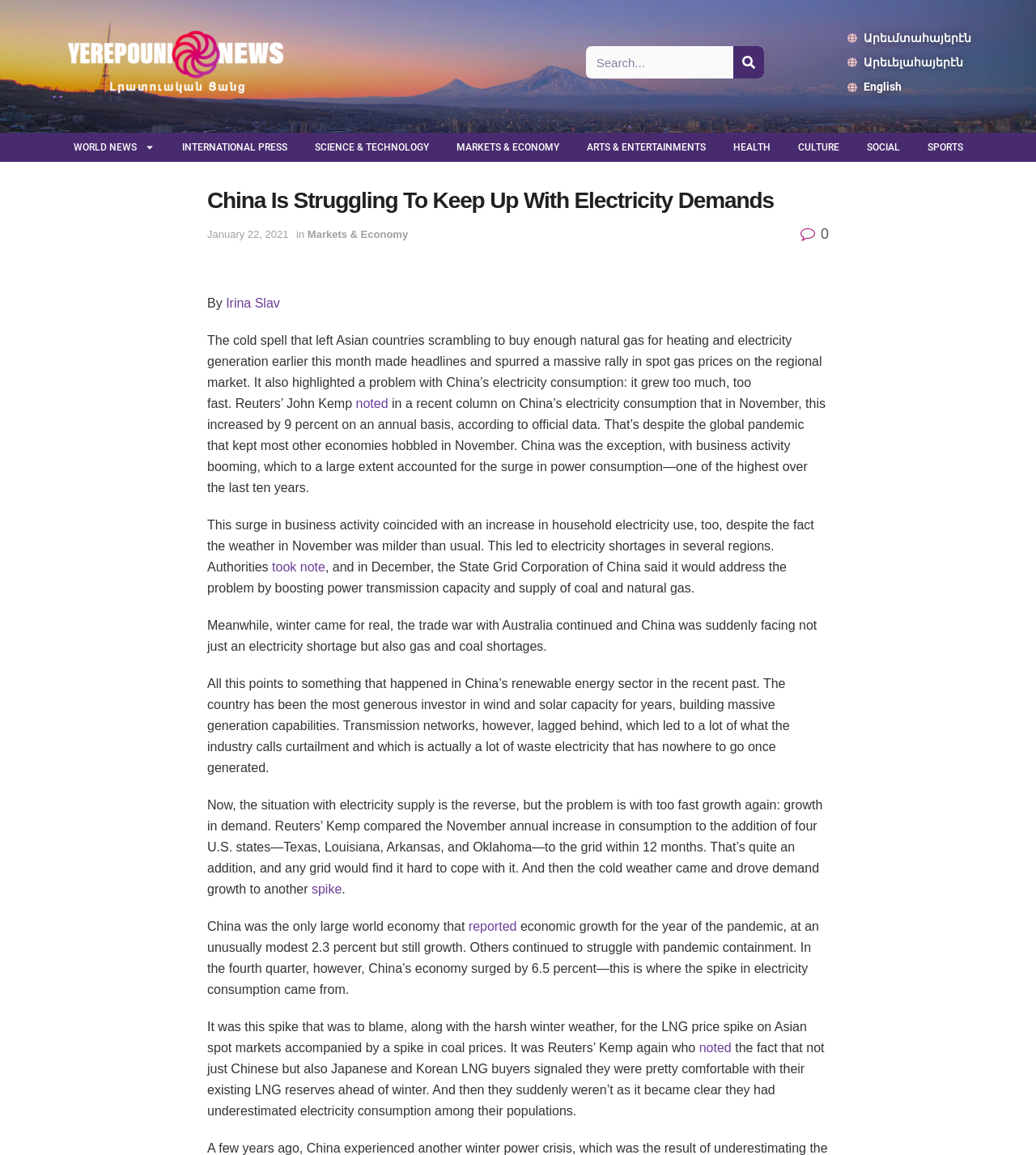Provide the bounding box coordinates for the UI element described in this sentence: "Electronics & Assembly Sets". The coordinates should be four float values between 0 and 1, i.e., [left, top, right, bottom].

None